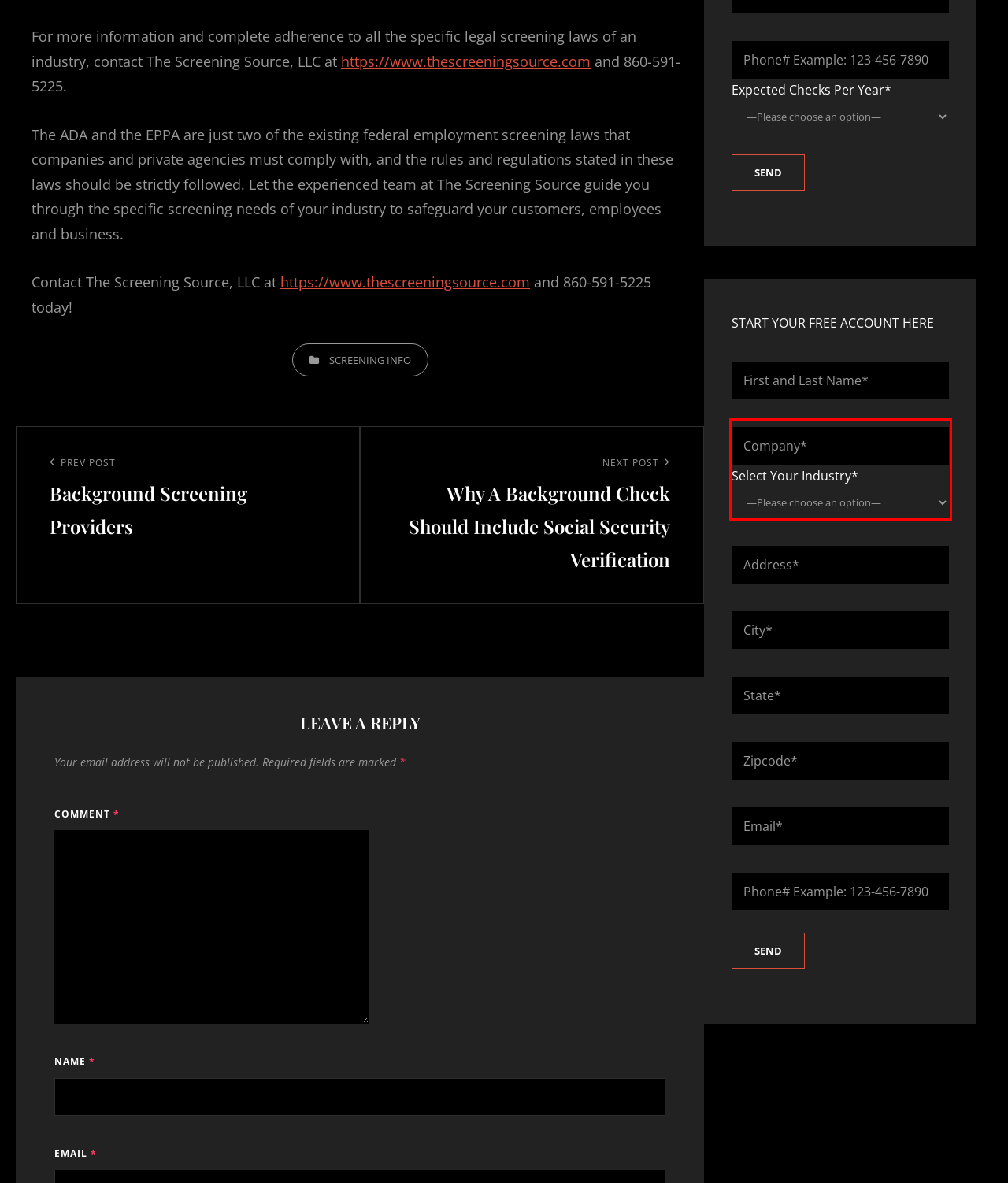Using the webpage screenshot, recognize and capture the text within the red bounding box.

Select Your Industry* —Please choose an option— Child Care Cleaning Construction Financial Gaming Healthcare HiTech Non-Profit Org Property Manager Senior Care Staffing Security Transportation Retail Other